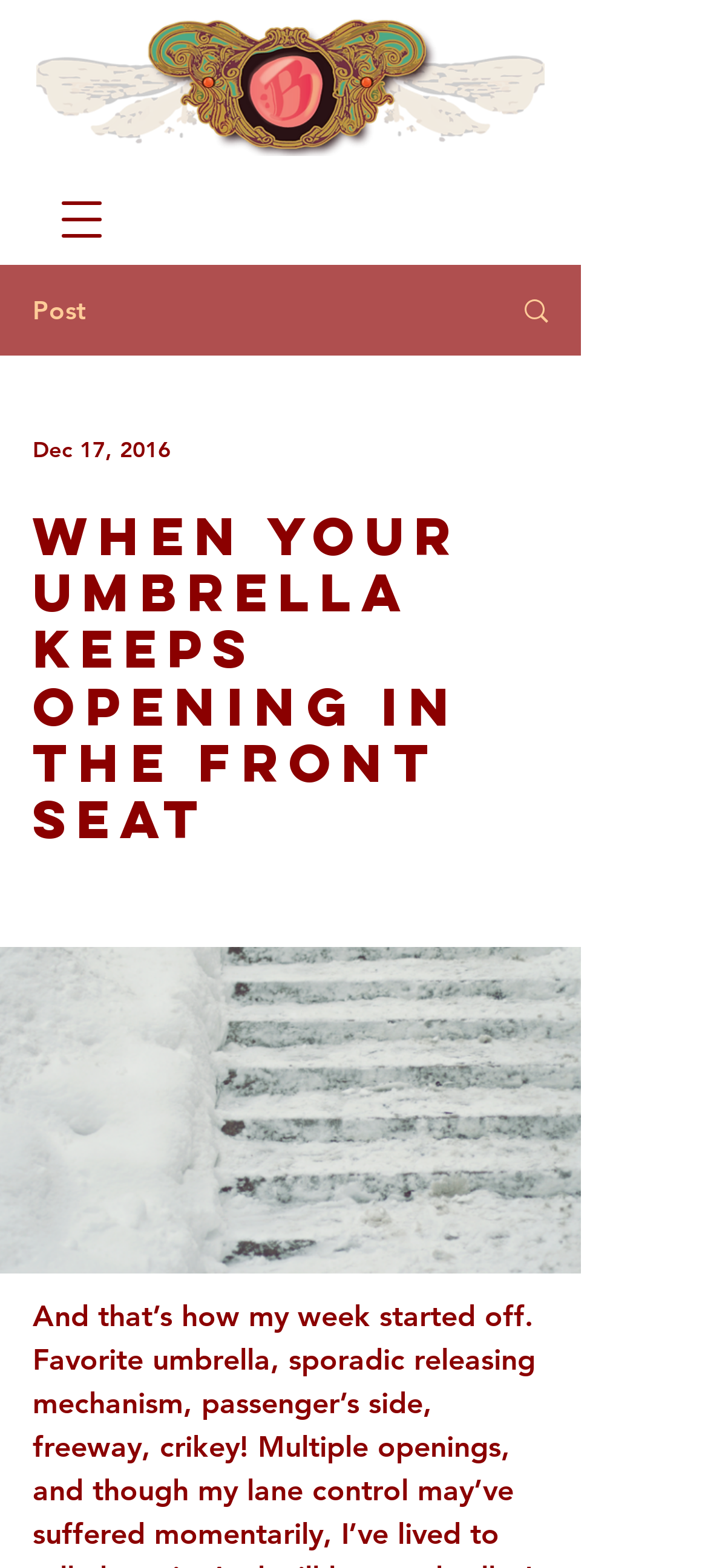Please find the bounding box for the following UI element description. Provide the coordinates in (top-left x, top-left y, bottom-right x, bottom-right y) format, with values between 0 and 1: aria-label="Open navigation menu"

[0.051, 0.111, 0.179, 0.169]